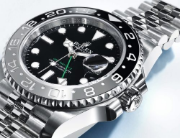Explain all the elements you observe in the image.

The image showcases a luxurious Rolex watch, specifically the OYSTER PERPETUAL GMT-MASTER II 126710 GRNR, elegantly positioned to highlight its striking features. The watch features a sleek black dial adorned with luminous hour markers and hands, including a distinctive green GMT hand for tracking multiple time zones. Its robust stainless steel case and bracelet exude durability and sophistication, while the iconic Rotatable 24-hour graduated bezel adds functionality and style. This timepiece exemplifies Rolex's commitment to precision and craftsmanship, making it a coveted accessory for watch enthusiasts and collectors alike.